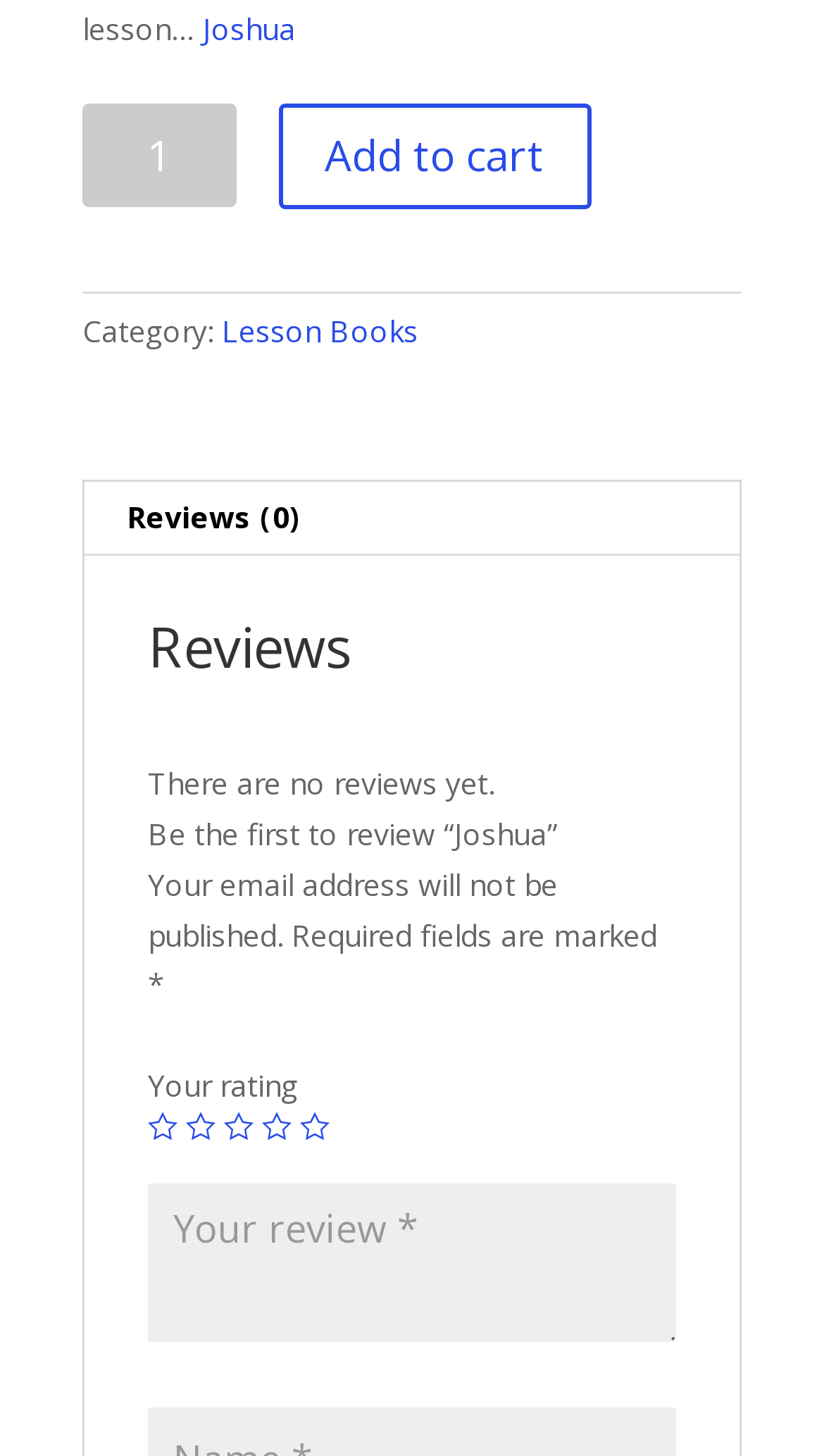Please provide the bounding box coordinates for the element that needs to be clicked to perform the instruction: "Enter a quantity for 'Joshua'". The coordinates must consist of four float numbers between 0 and 1, formatted as [left, top, right, bottom].

[0.1, 0.072, 0.286, 0.143]